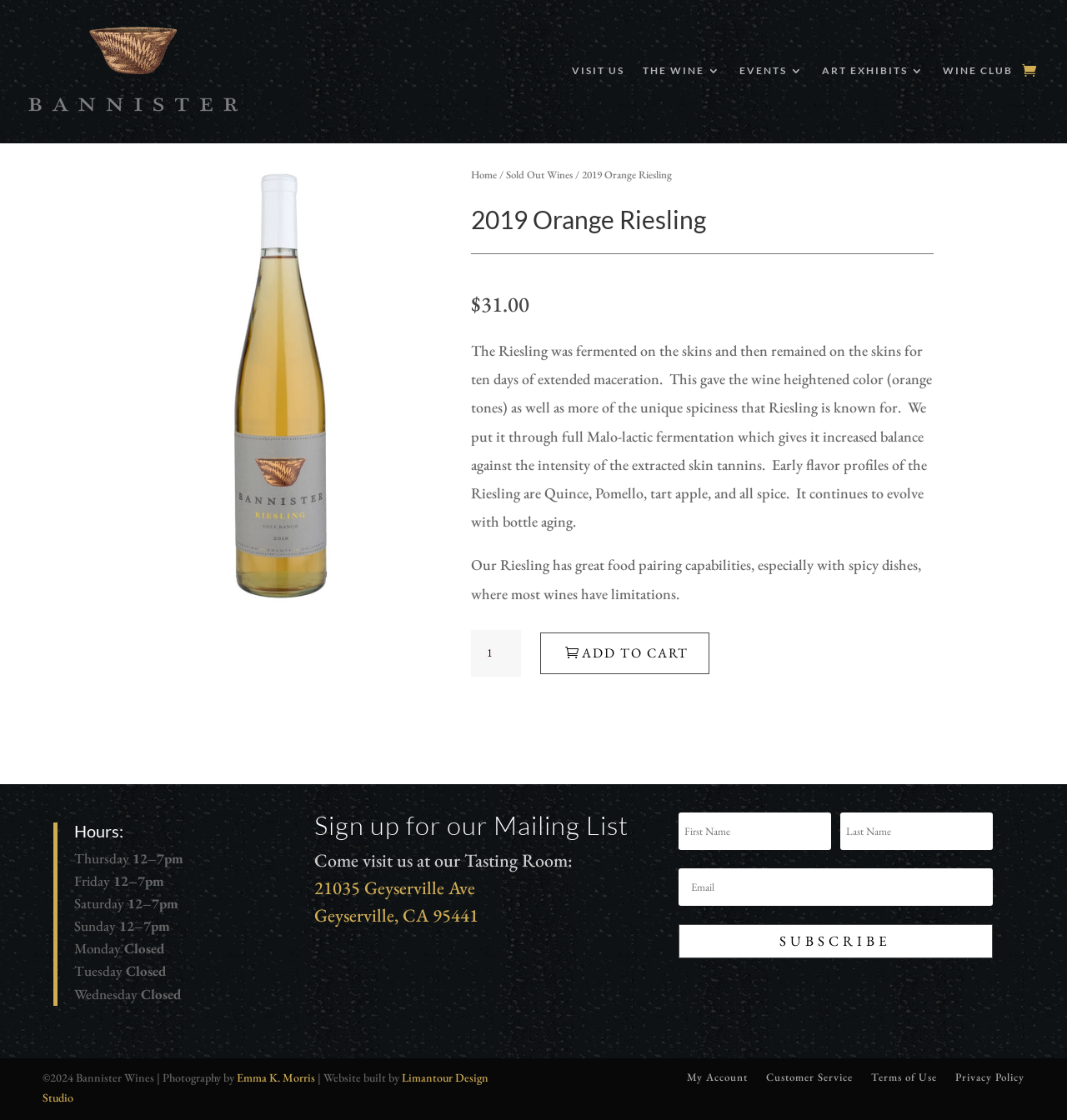What is the price of the 2019 Orange Riesling?
Based on the screenshot, respond with a single word or phrase.

$31.00